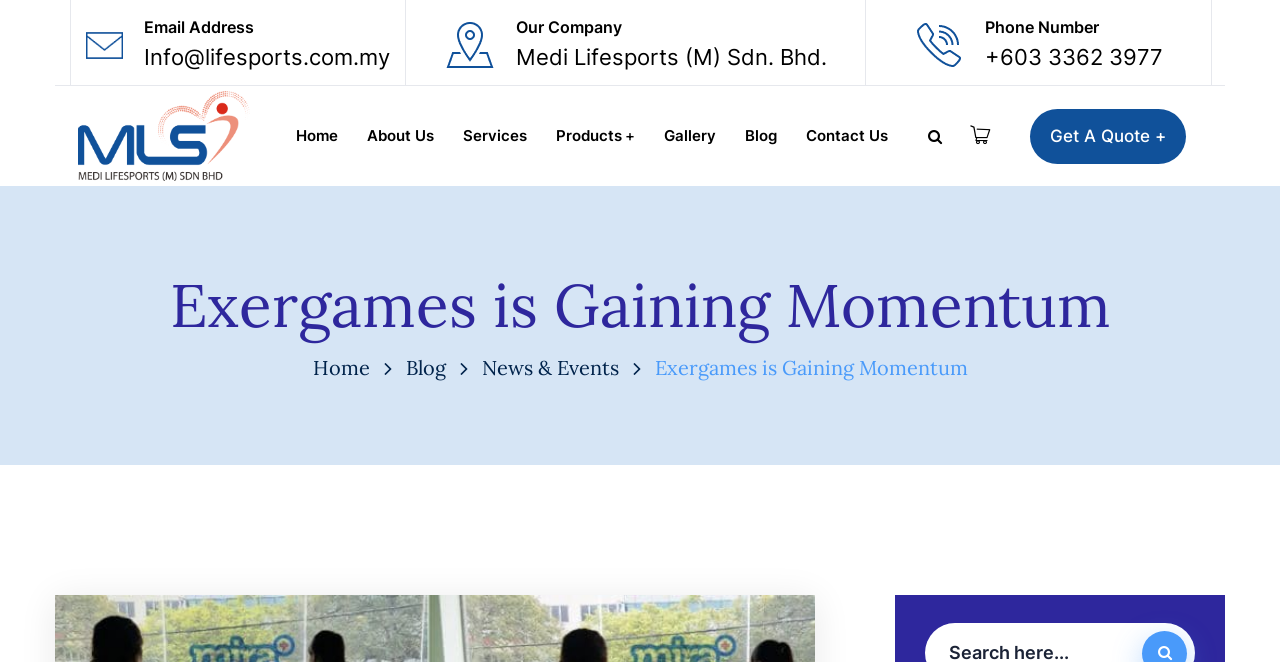Given the description "News & Events", determine the bounding box of the corresponding UI element.

[0.376, 0.536, 0.483, 0.574]